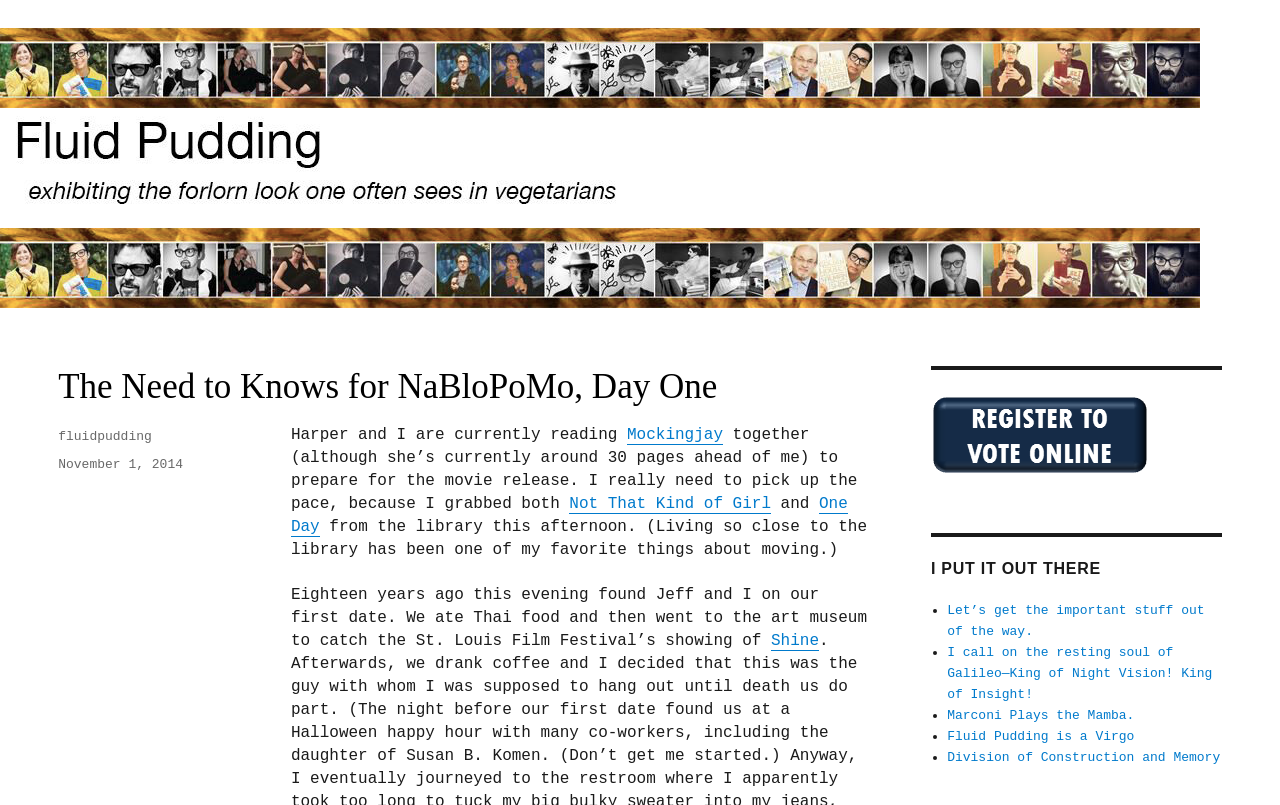Identify the bounding box coordinates of the part that should be clicked to carry out this instruction: "Click on the link to read more about Mockingjay".

[0.49, 0.529, 0.565, 0.551]